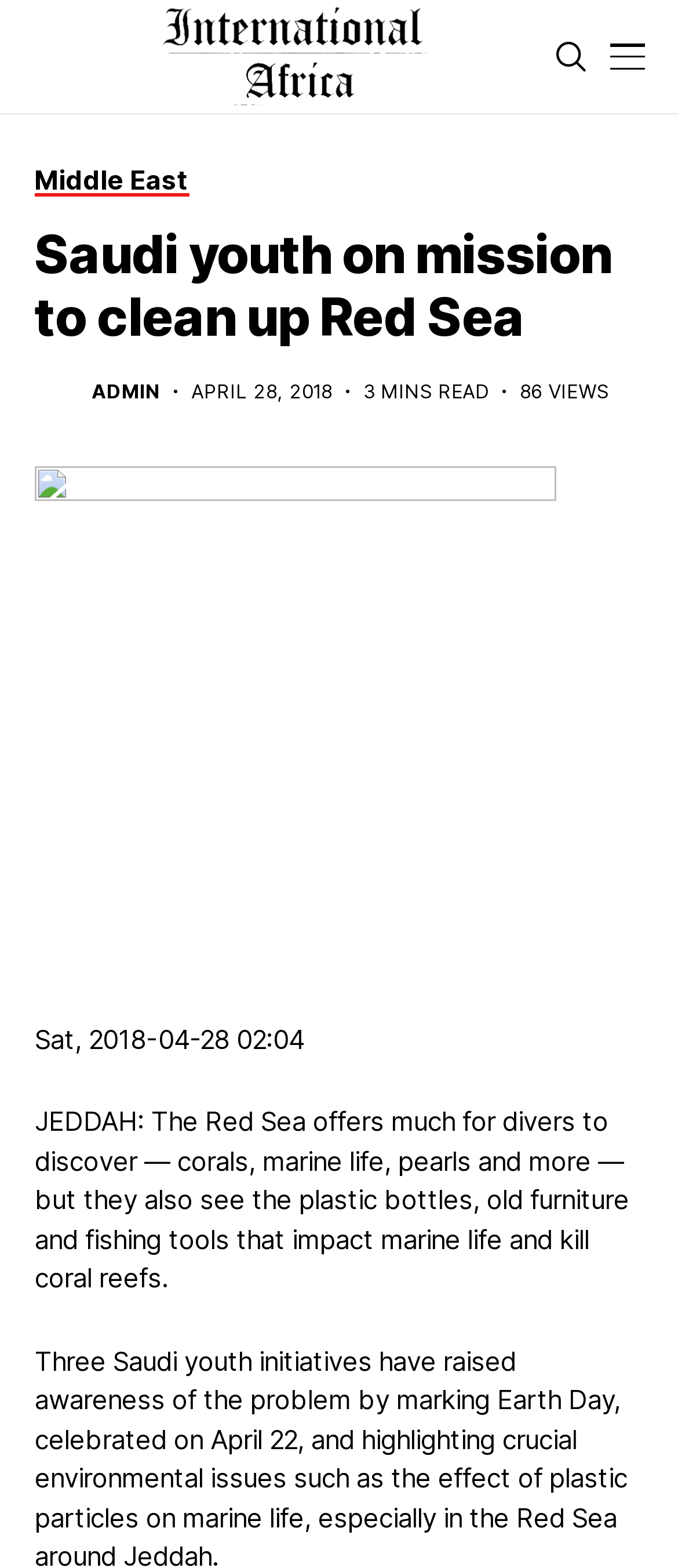Please analyze the image and give a detailed answer to the question:
How many minutes does it take to read the article?

The webpage displays '3 MINS READ' which indicates the time it takes to read the article.